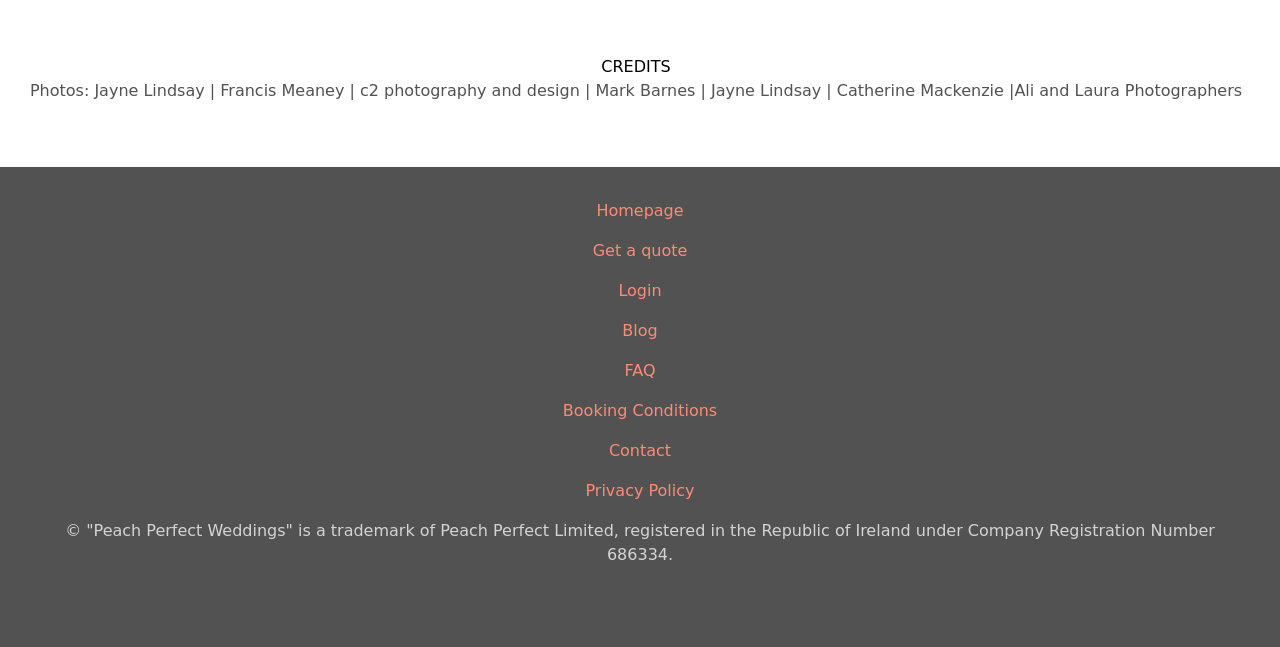Provide a one-word or short-phrase response to the question:
What is the purpose of the webpage?

Wedding planning